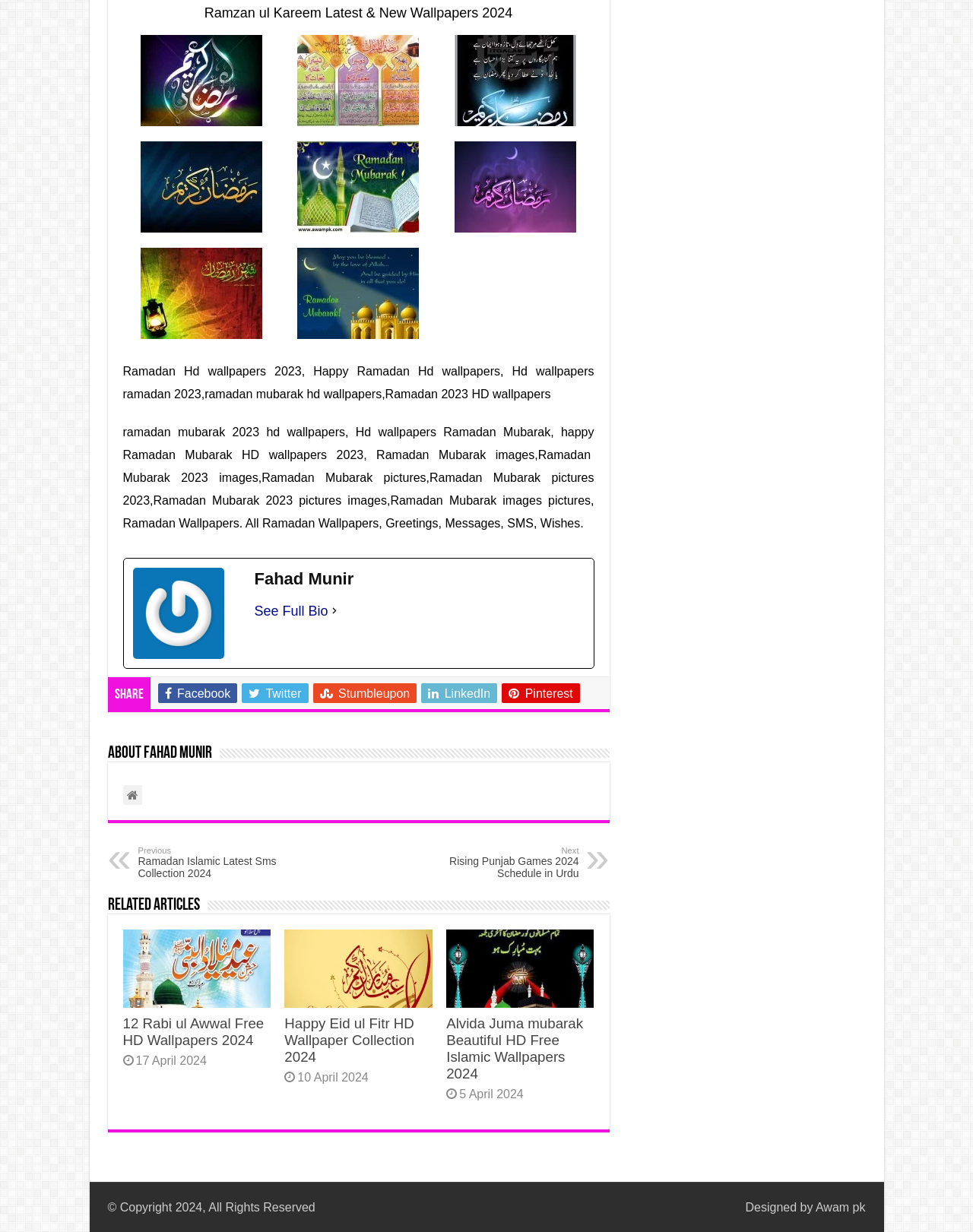Provide a single word or phrase to answer the given question: 
What is the main topic of this webpage?

Ramzan ul Kareem Wallpapers